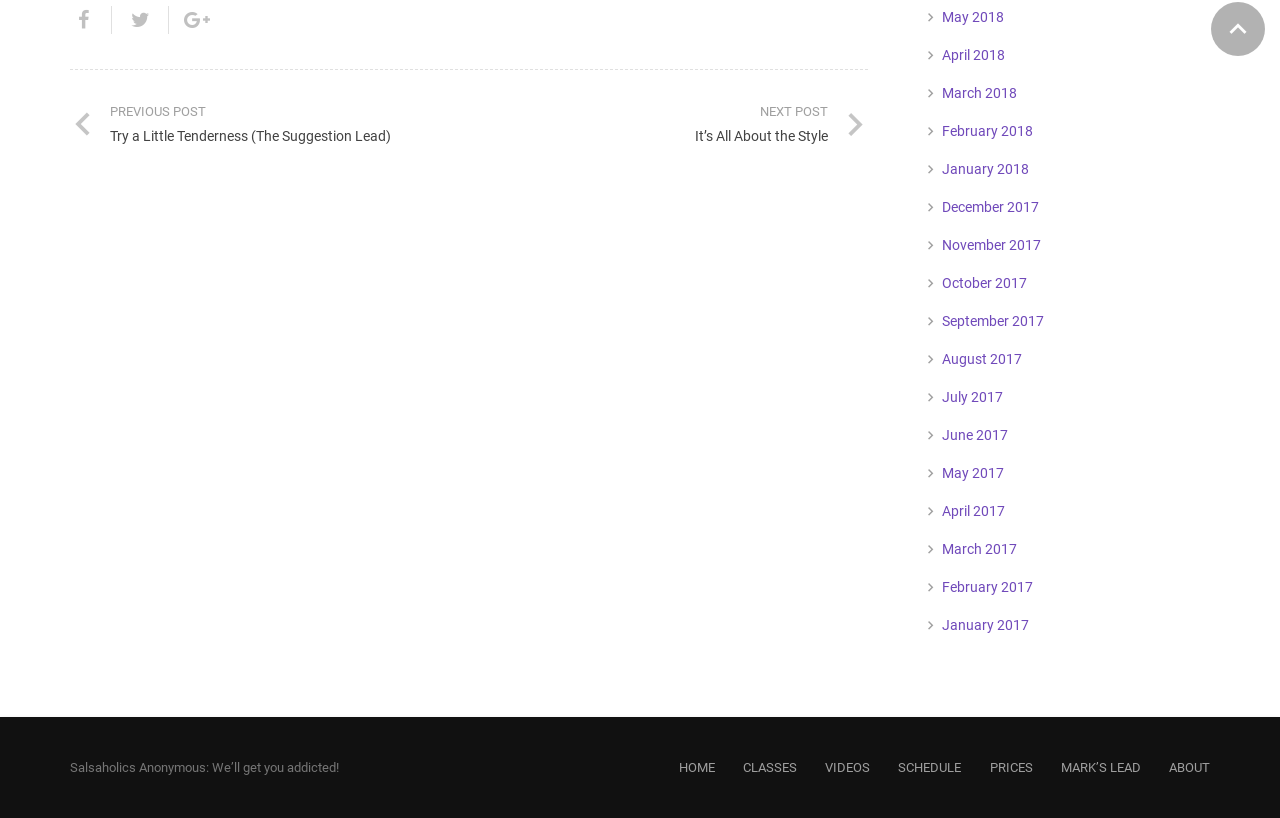Give a one-word or phrase response to the following question: What is the function of the 'keyboard_arrow_left' and 'keyboard_arrow_right' links?

Navigation to previous and next posts